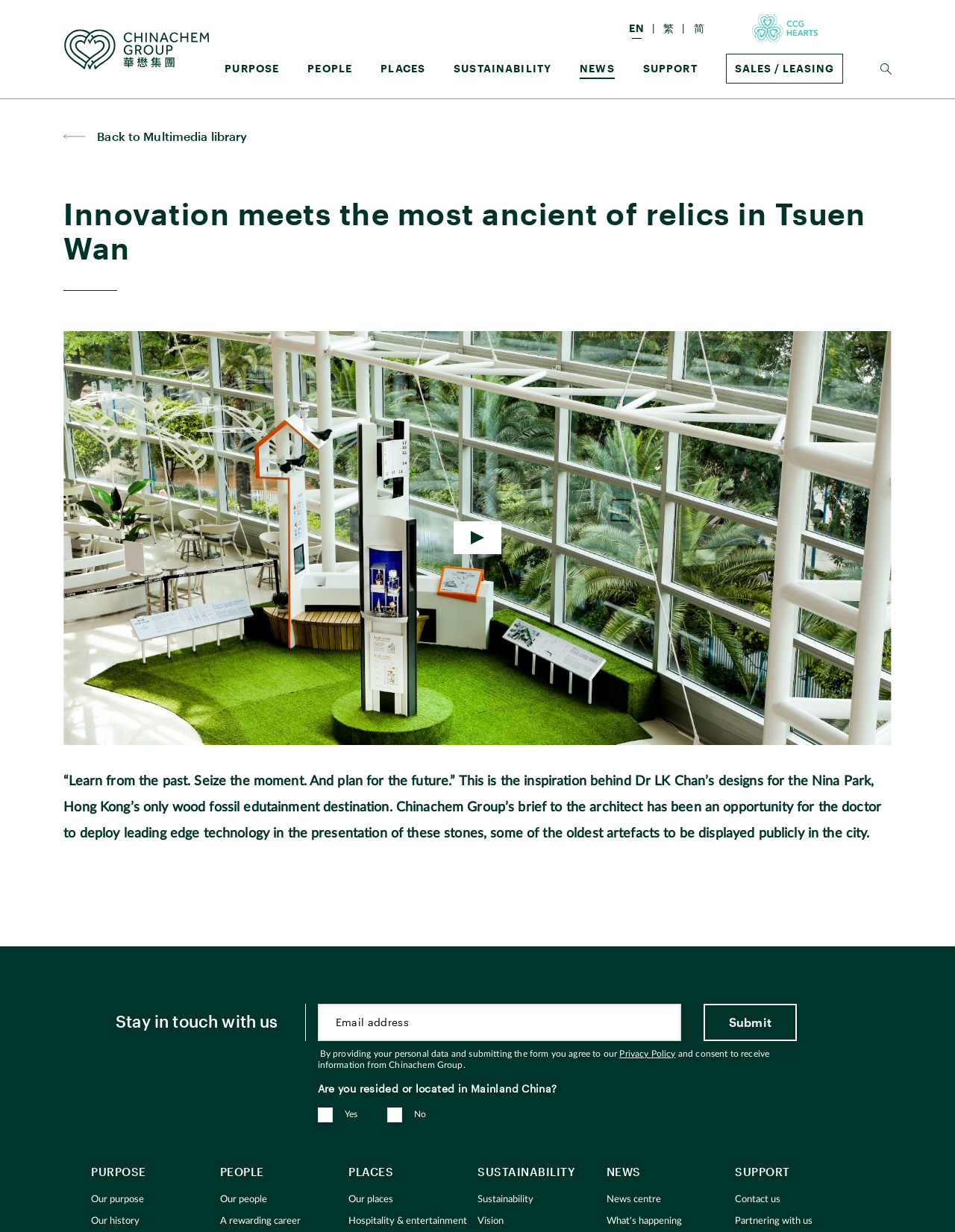Locate the bounding box coordinates of the area that needs to be clicked to fulfill the following instruction: "Watch the video". The coordinates should be in the format of four float numbers between 0 and 1, namely [left, top, right, bottom].

[0.464, 0.455, 0.536, 0.466]